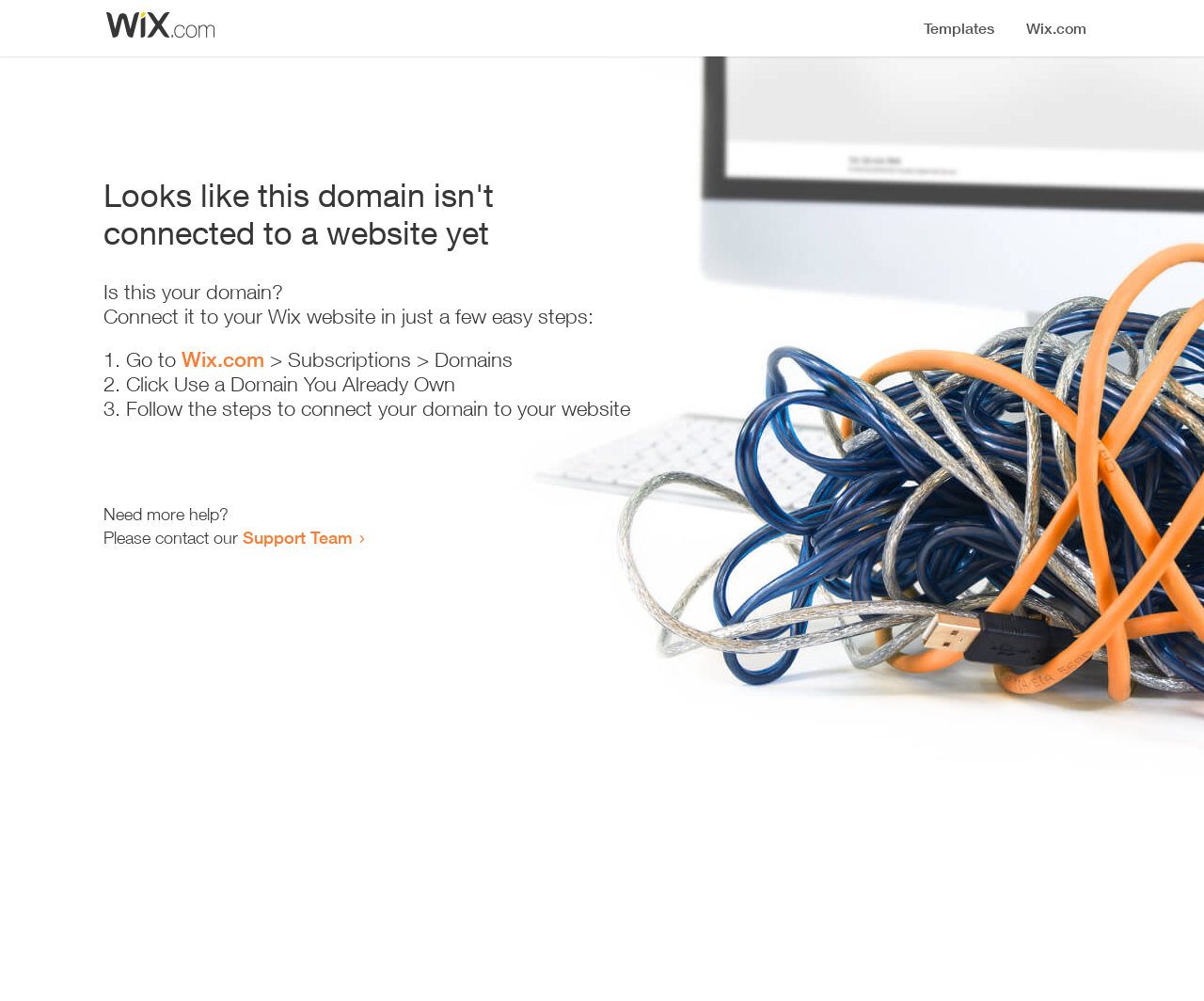Please give a short response to the question using one word or a phrase:
Who to contact for more help?

Support Team